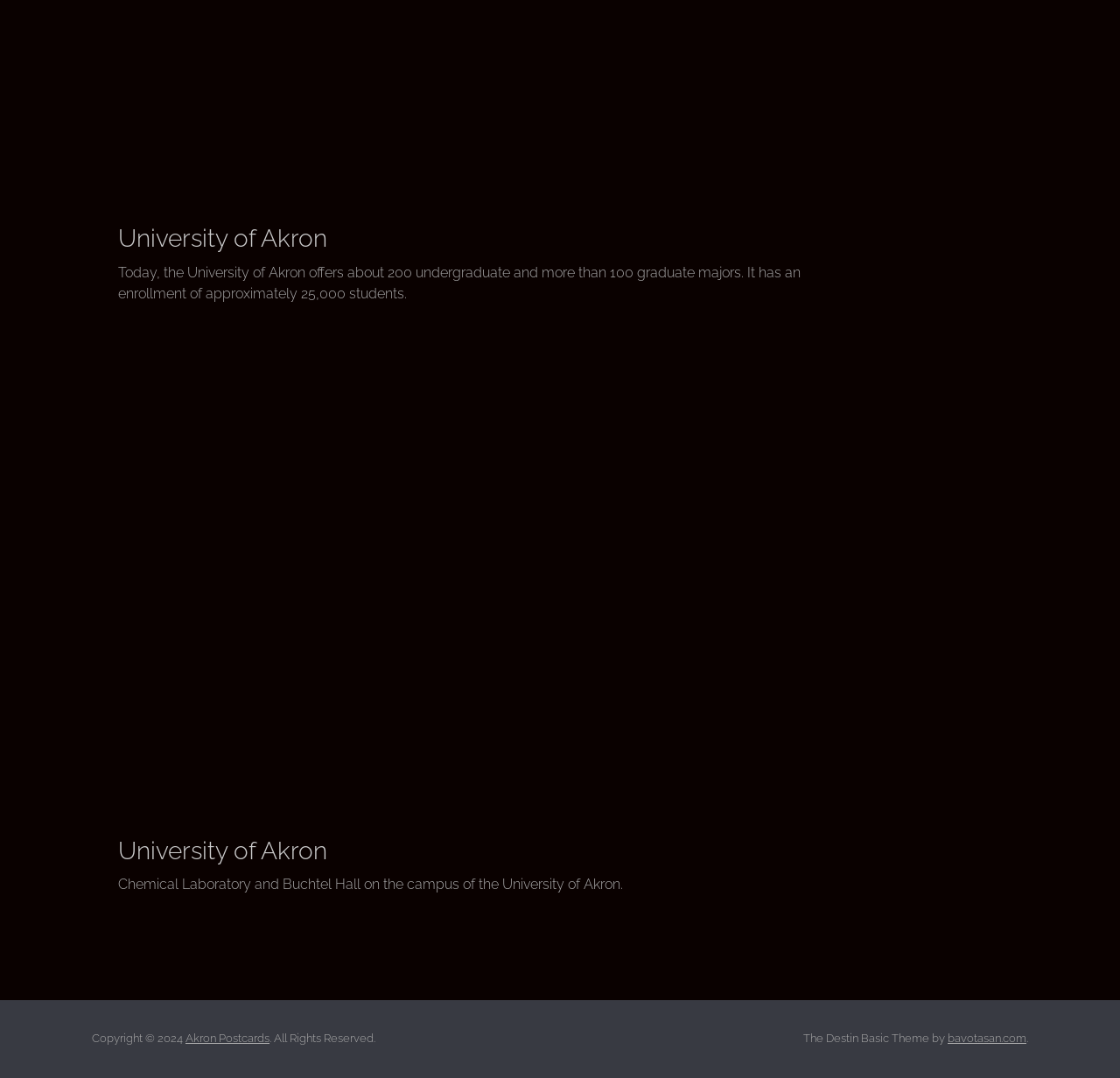Identify the bounding box of the UI element described as follows: "bavotasan.com". Provide the coordinates as four float numbers in the range of 0 to 1 [left, top, right, bottom].

[0.846, 0.957, 0.916, 0.969]